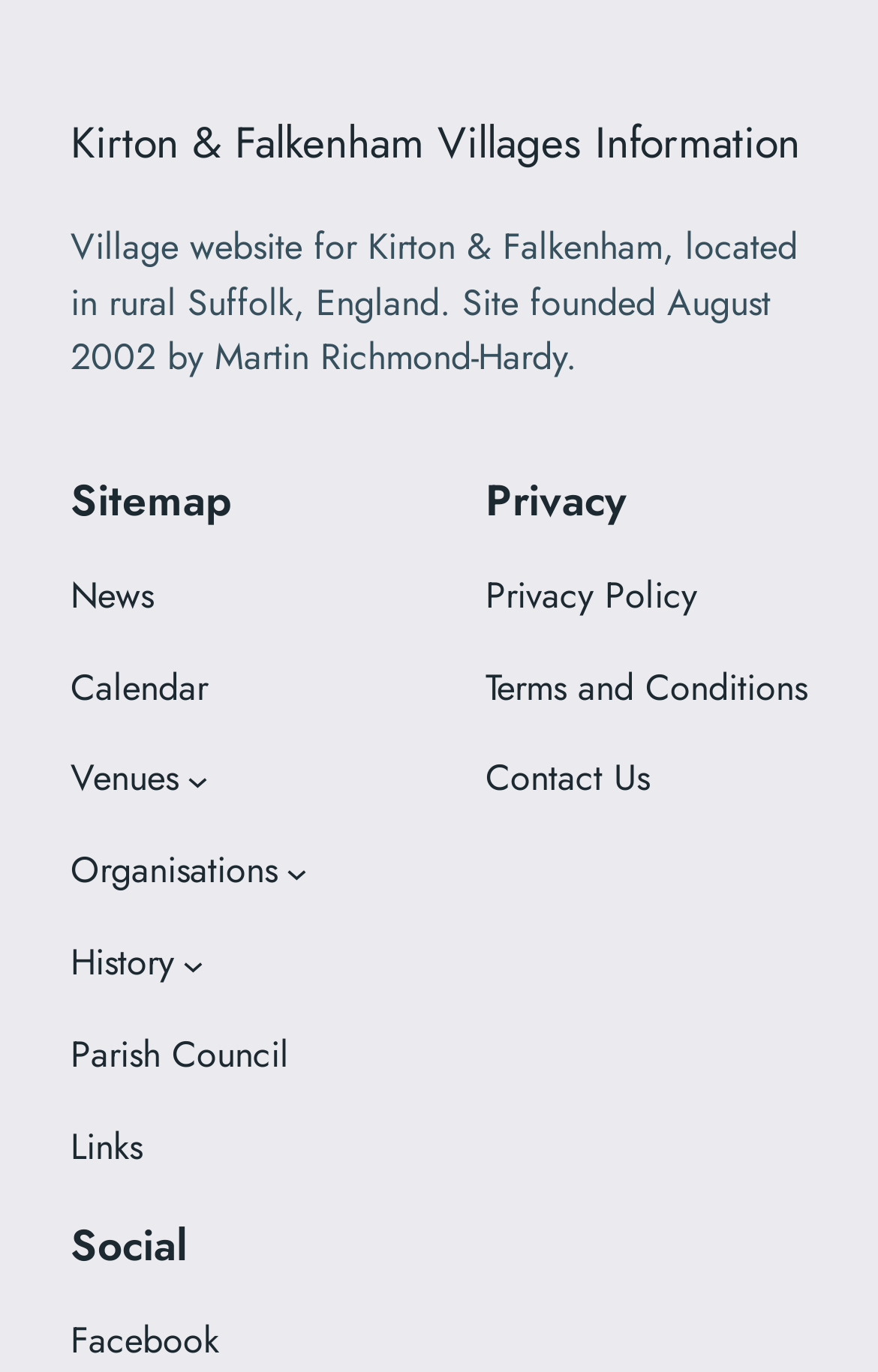What is the purpose of the 'Venues submenu' button?
Please provide a single word or phrase as your answer based on the screenshot.

To expand or collapse the Venues submenu